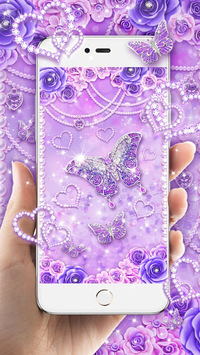Respond with a single word or phrase to the following question:
What is the purpose of the live wallpaper collection?

To add fashionable flair